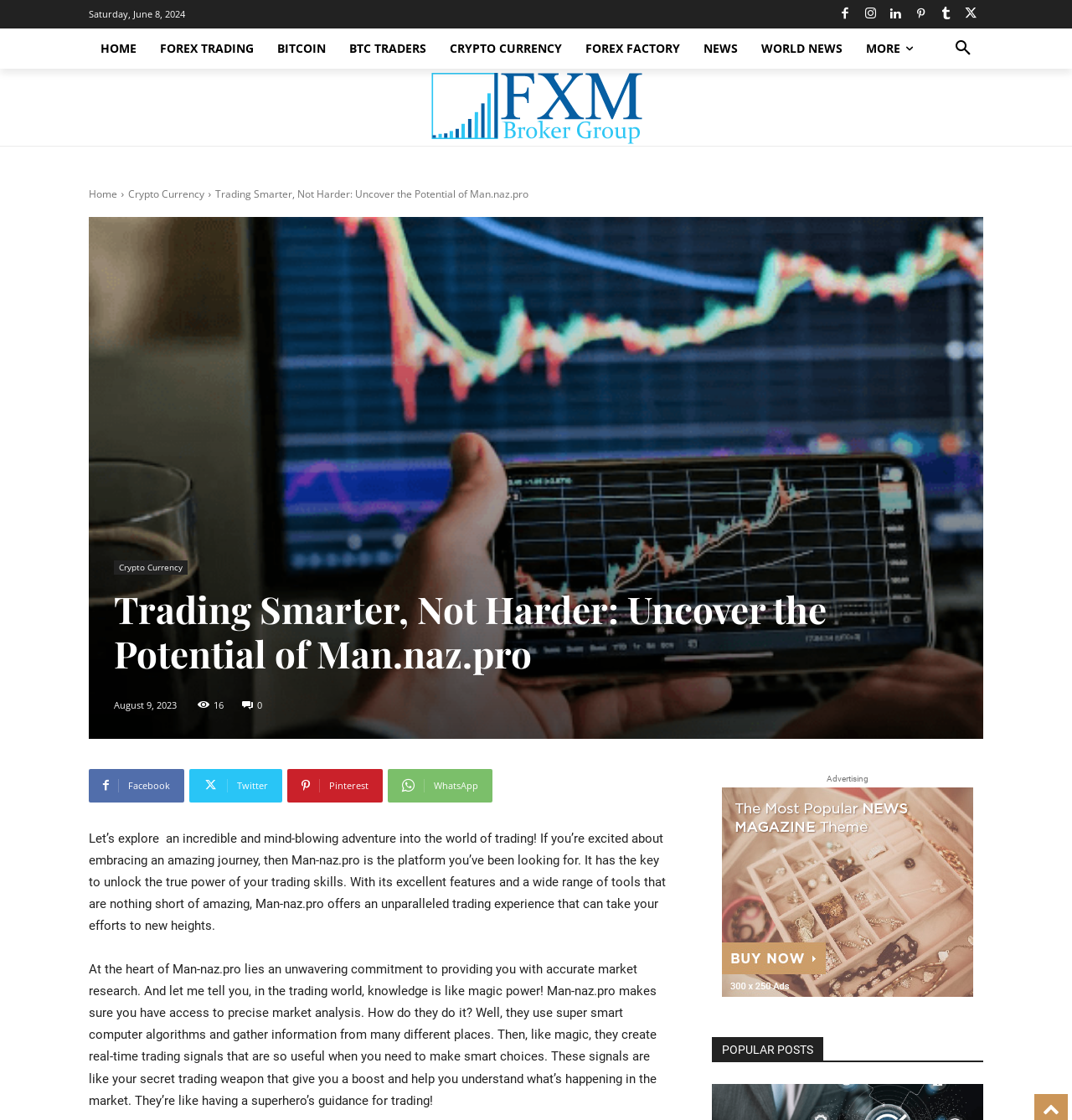Pinpoint the bounding box coordinates of the area that should be clicked to complete the following instruction: "Explore the BITCOIN trading option". The coordinates must be given as four float numbers between 0 and 1, i.e., [left, top, right, bottom].

[0.248, 0.025, 0.315, 0.061]